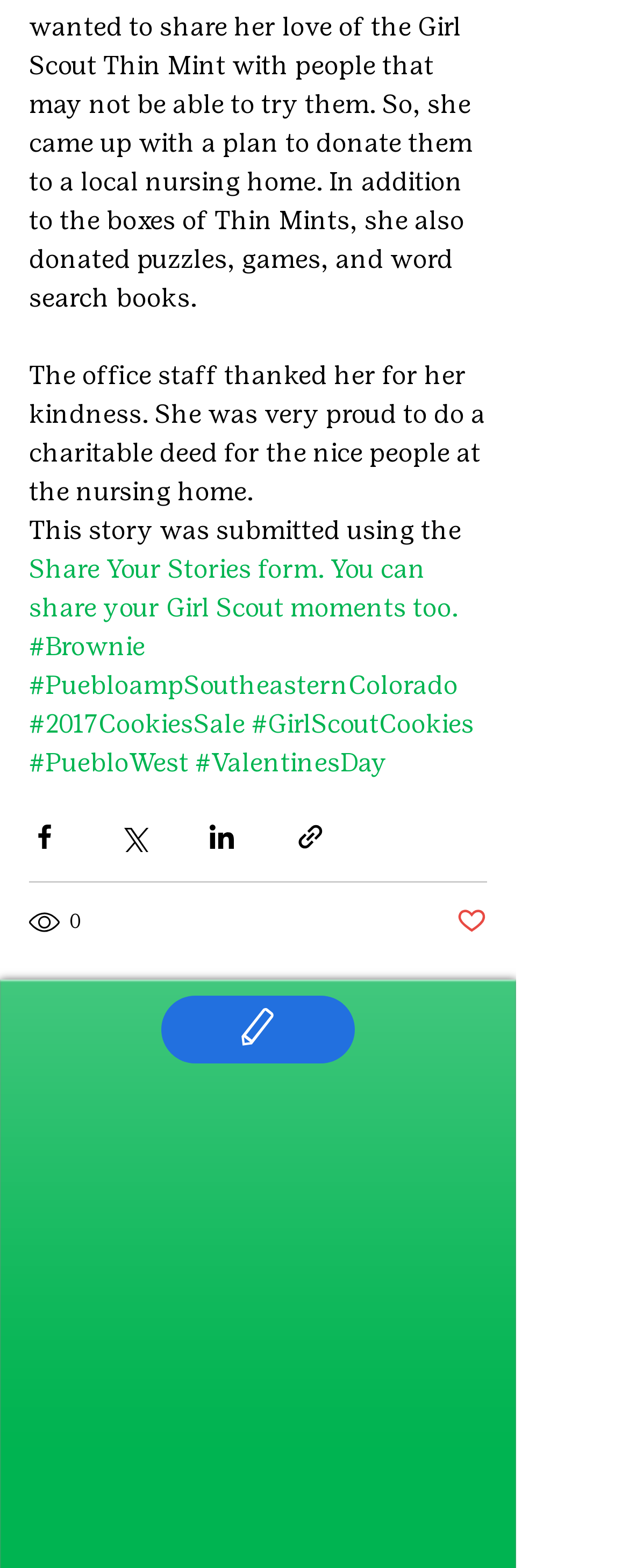Could you find the bounding box coordinates of the clickable area to complete this instruction: "Read more about Girl Scout Cookies"?

[0.4, 0.452, 0.754, 0.471]